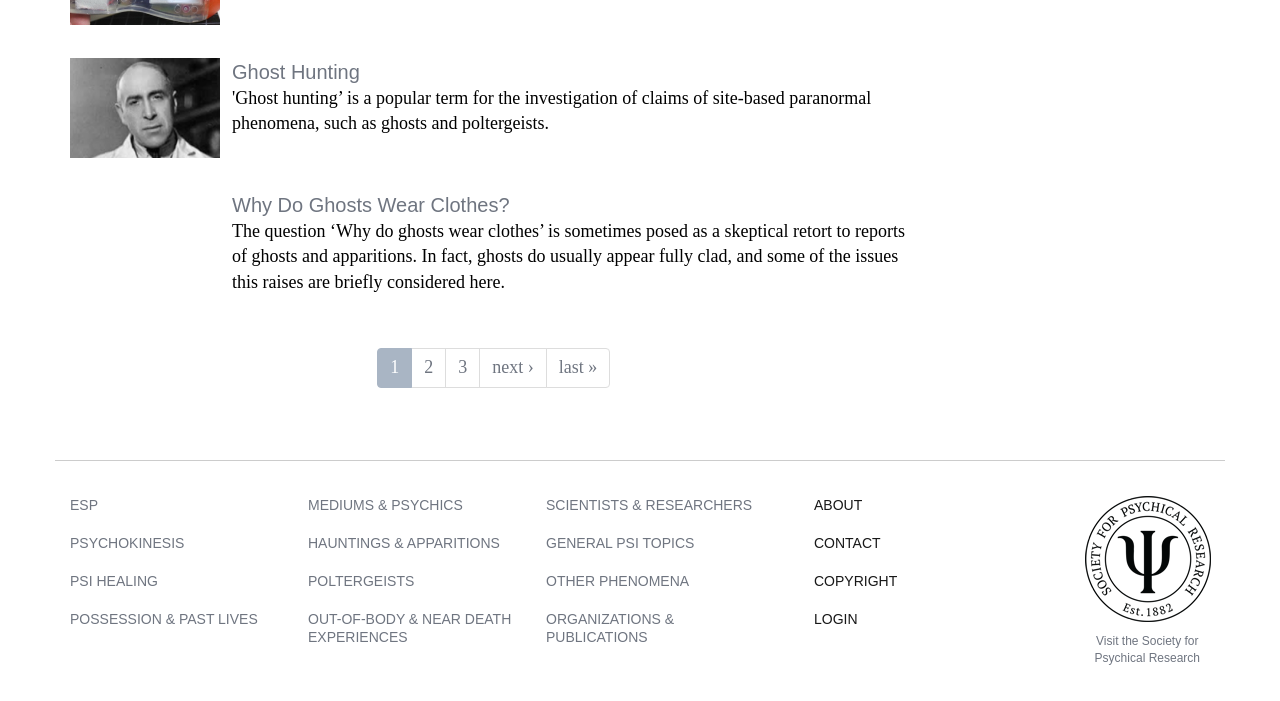How many links are on the webpage?
Ensure your answer is thorough and detailed.

There are numerous links on the webpage, including links to specific topics like 'Why Do Ghosts Wear Clothes?' and 'POSSESSION & PAST LIVES', as well as links to other sections of the website like 'ABOUT' and 'CONTACT'.